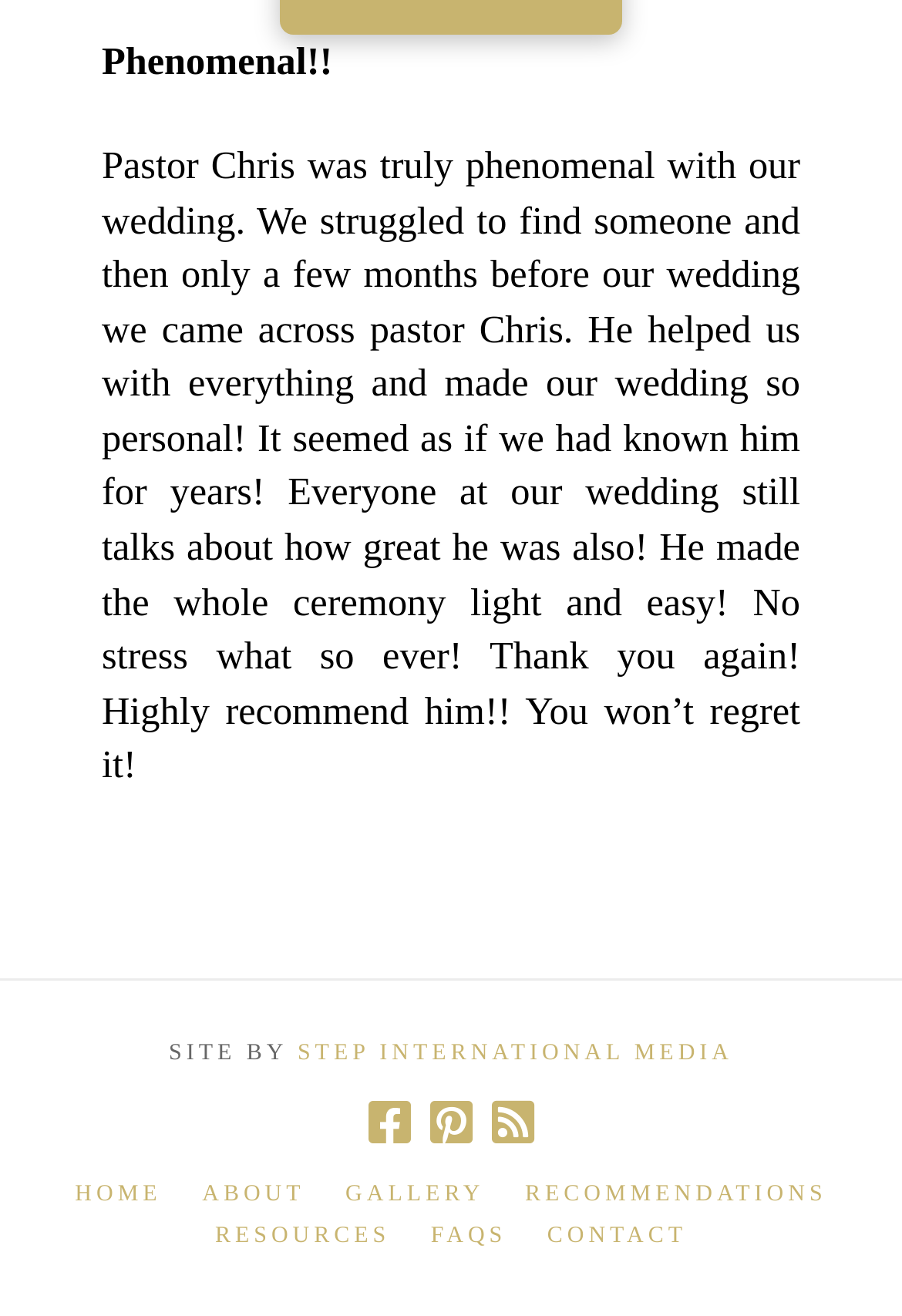What is the company name mentioned at the bottom of the webpage?
Using the information from the image, give a concise answer in one word or a short phrase.

STEP INTERNATIONAL MEDIA